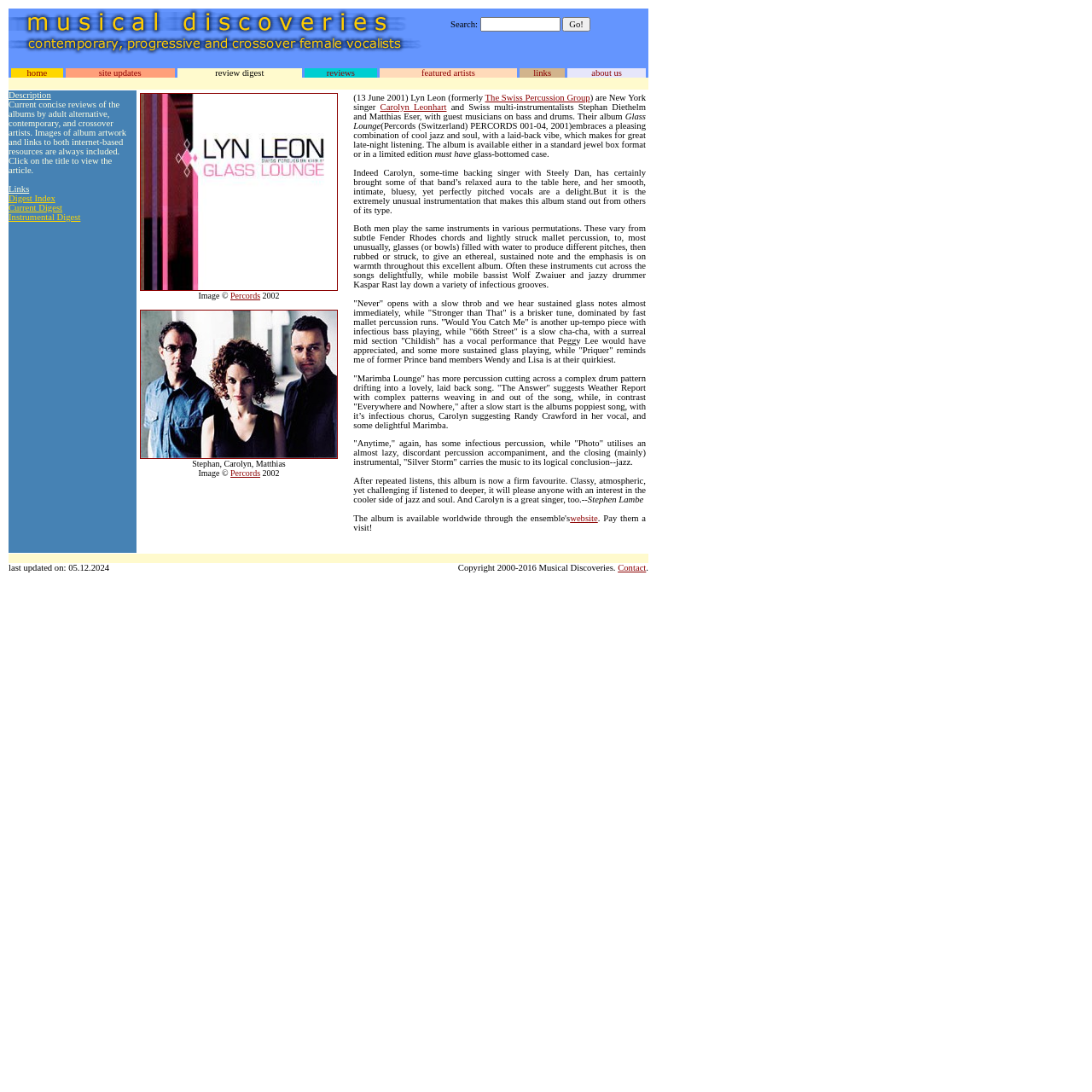Please find the bounding box coordinates of the element that must be clicked to perform the given instruction: "View site updates". The coordinates should be four float numbers from 0 to 1, i.e., [left, top, right, bottom].

[0.09, 0.062, 0.129, 0.071]